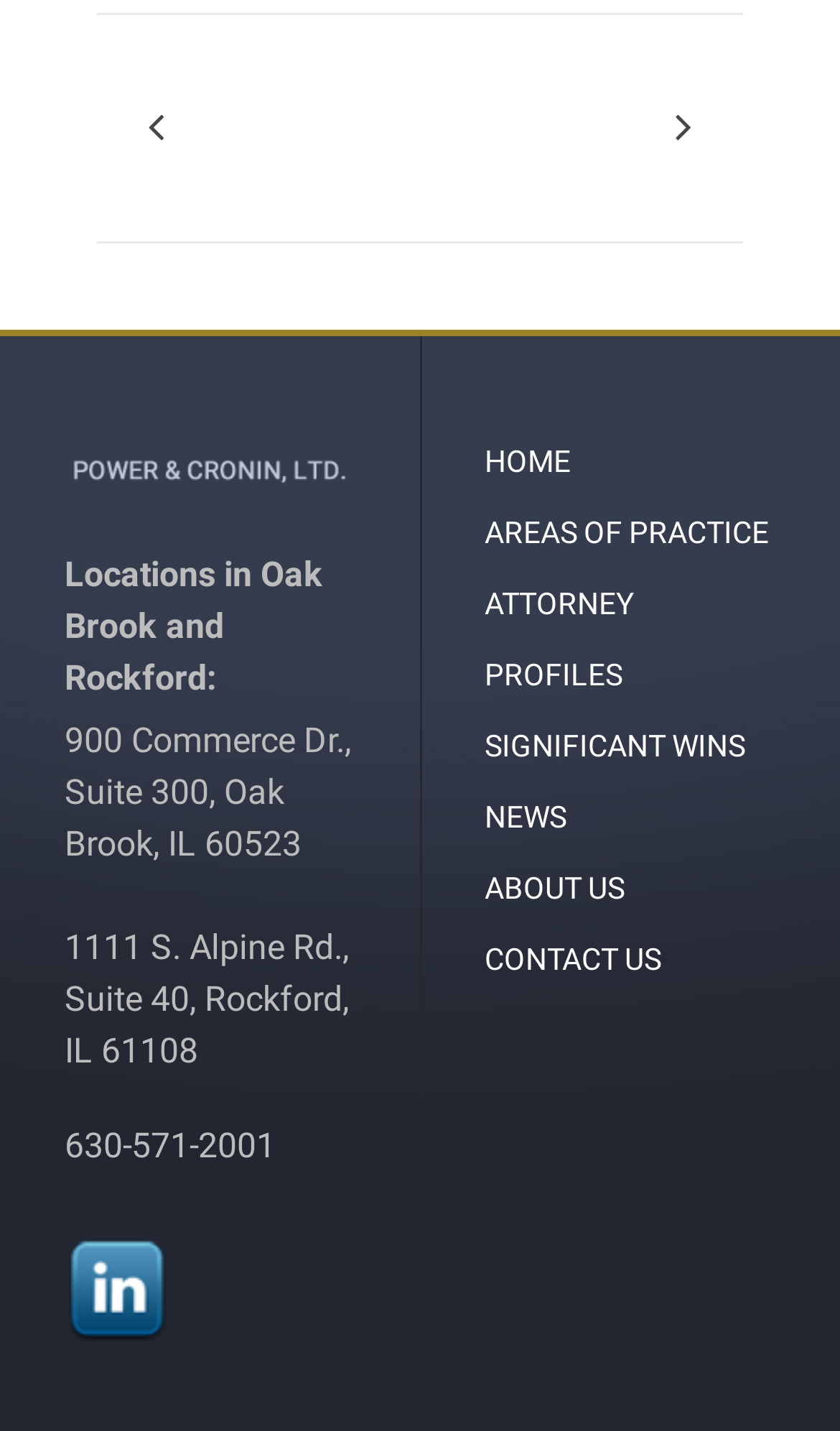Could you locate the bounding box coordinates for the section that should be clicked to accomplish this task: "View attorney profiles".

[0.577, 0.409, 0.754, 0.483]